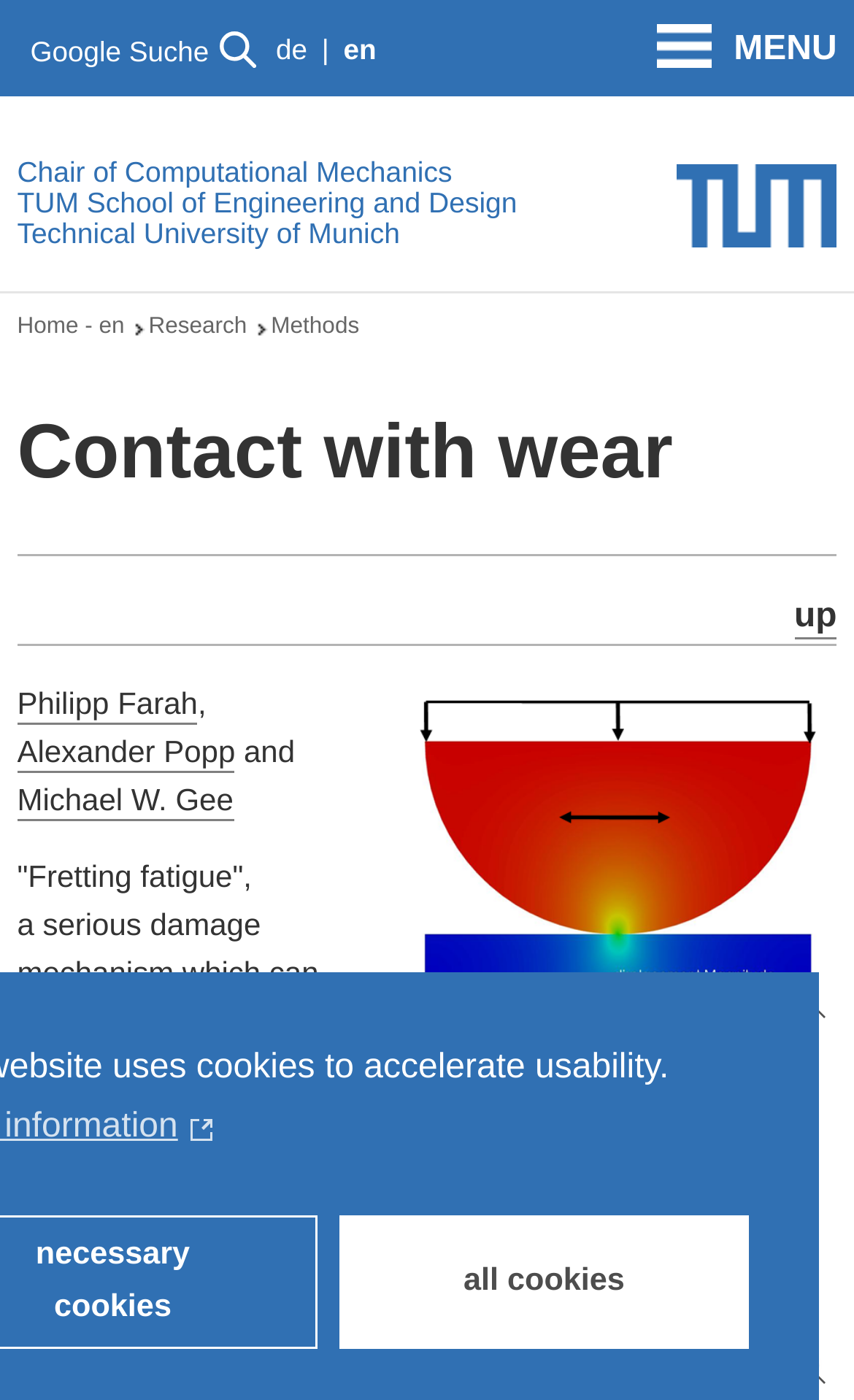Your task is to find and give the main heading text of the webpage.

Contact with wear